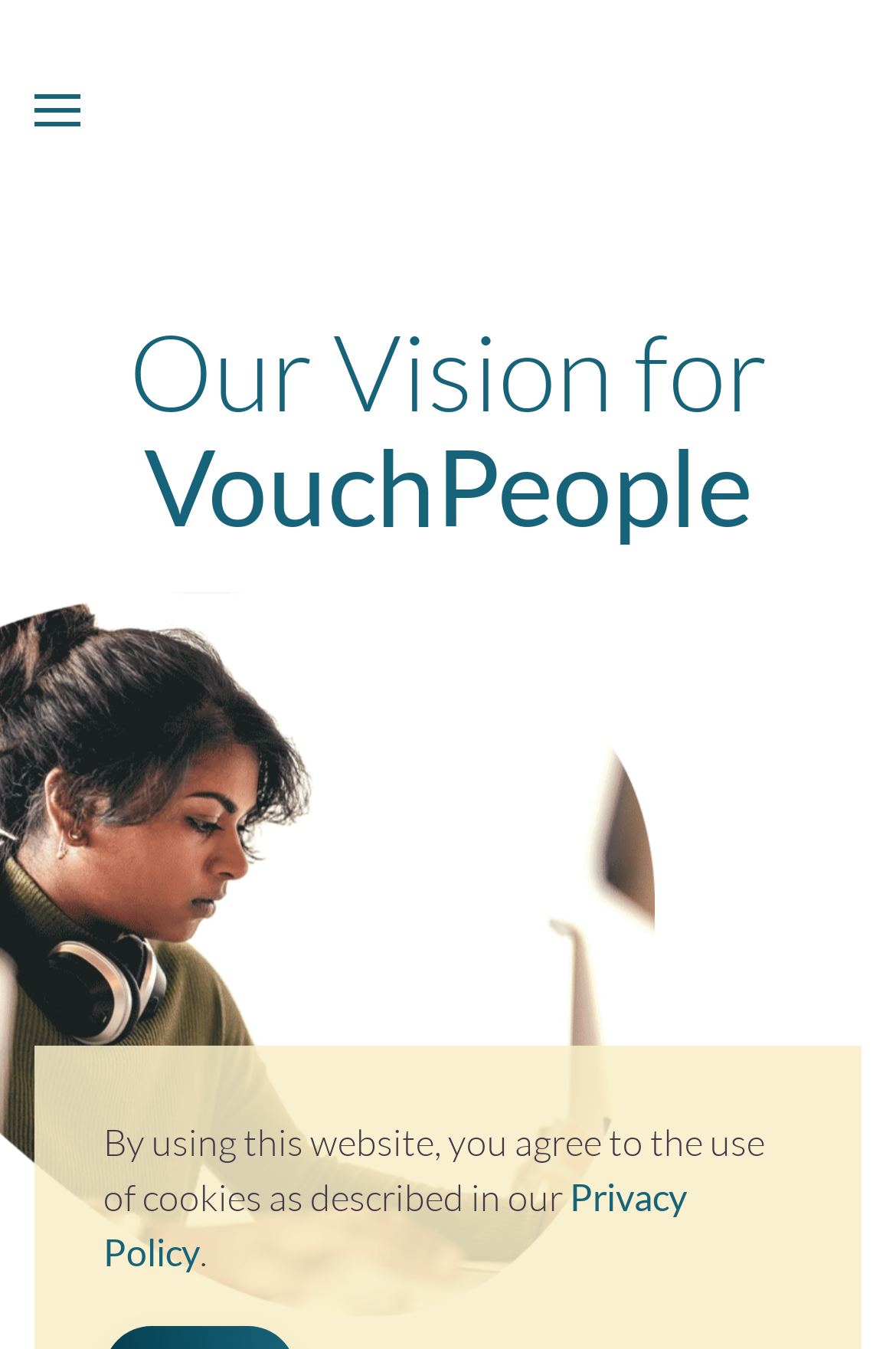Answer succinctly with a single word or phrase:
What is the image on the top-left button?

No text